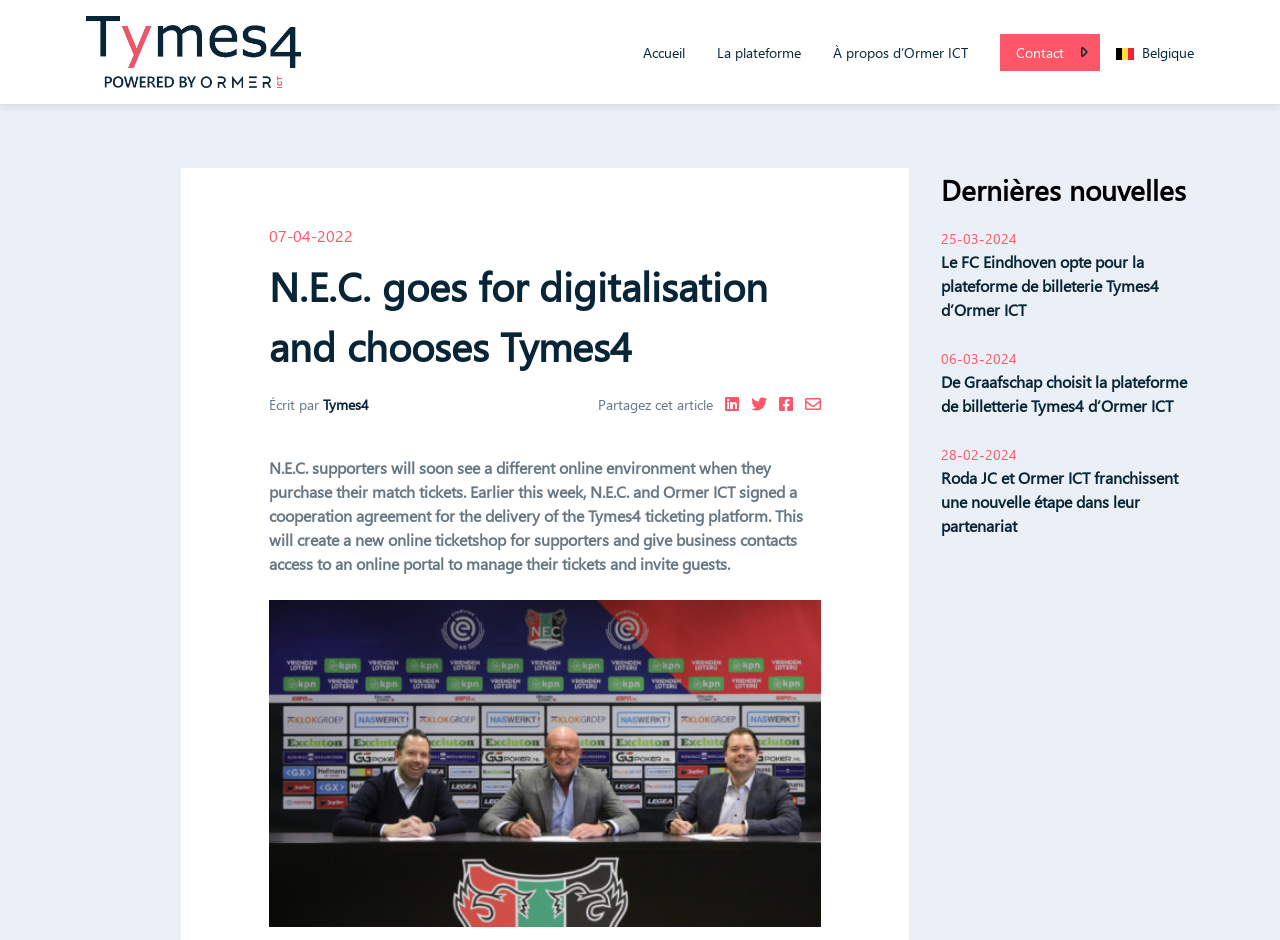Identify the bounding box coordinates of the part that should be clicked to carry out this instruction: "Click on the 'Accueil' link".

[0.49, 0.036, 0.548, 0.075]